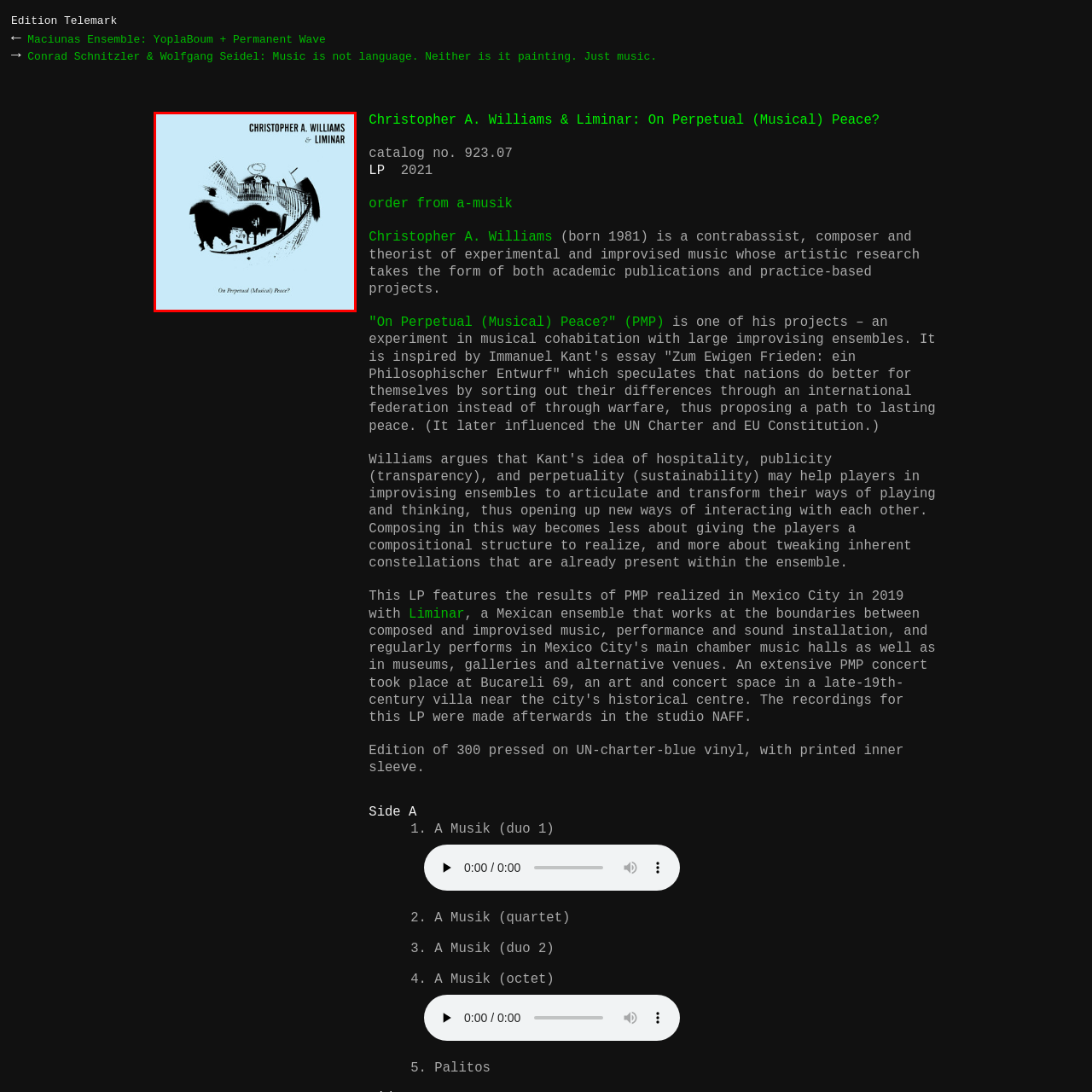Elaborate on the image enclosed by the red box with a detailed description.

The image features the album cover for "On Perpetual (Musical) Peace?" by Christopher A. Williams and Liminar. The design showcases a striking blend of abstract shapes and contrasting colors against a soothing blue background. The title "On Perpetual (Musical) Peace?" is prominently displayed at the bottom, emphasizing the work's thematic exploration of peace through music. The album is part of Edition Telemark's catalog (number 923.07) and highlights an innovative musical experiment realized with large improvising ensembles, inspired by philosophical ideas on international cooperation and peace. The artwork reflects the avant-garde nature of the music within, inviting listeners to engage with its experimental themes.